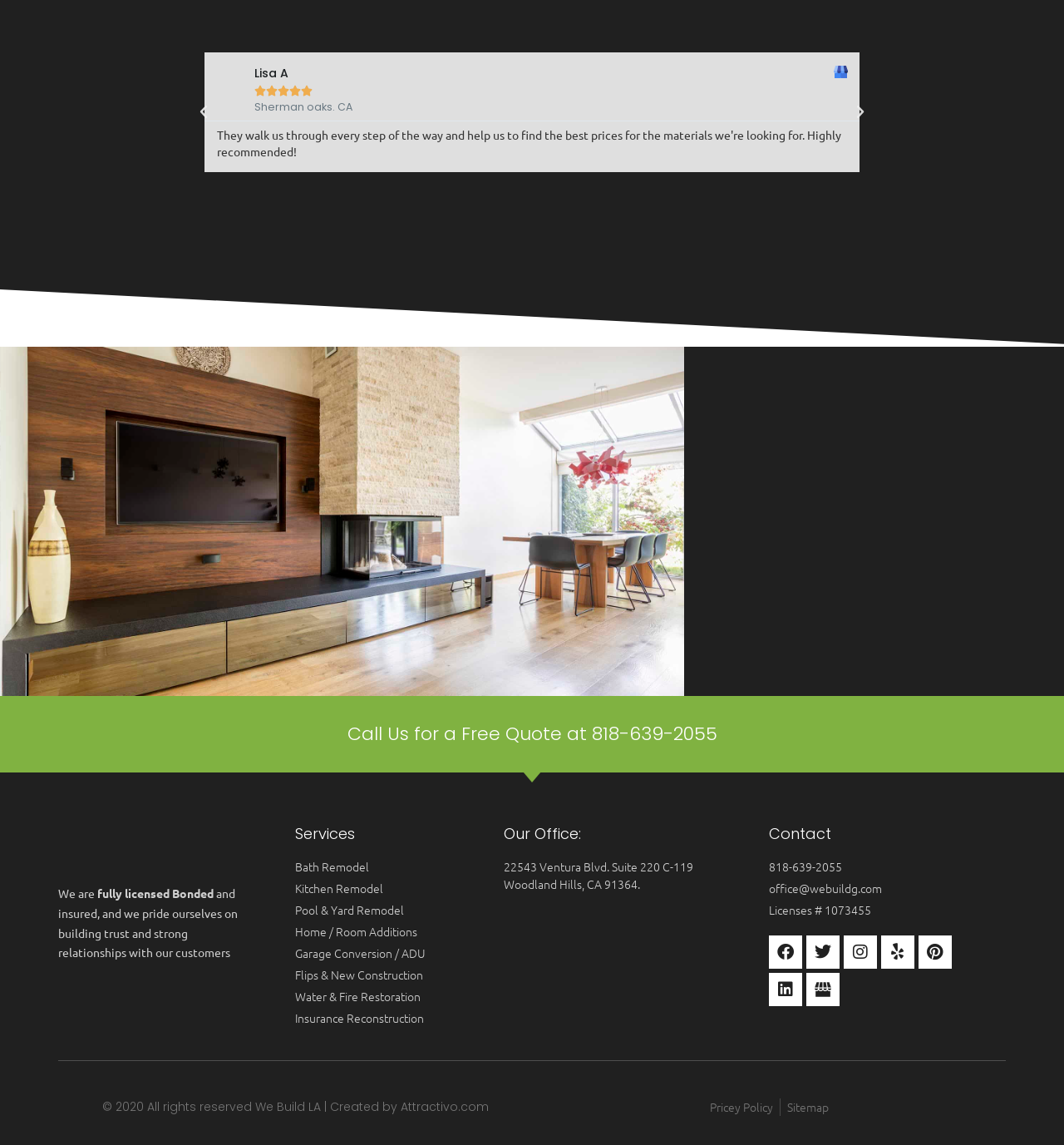Please specify the bounding box coordinates of the element that should be clicked to execute the given instruction: 'Call the phone number'. Ensure the coordinates are four float numbers between 0 and 1, expressed as [left, top, right, bottom].

[0.326, 0.629, 0.674, 0.652]